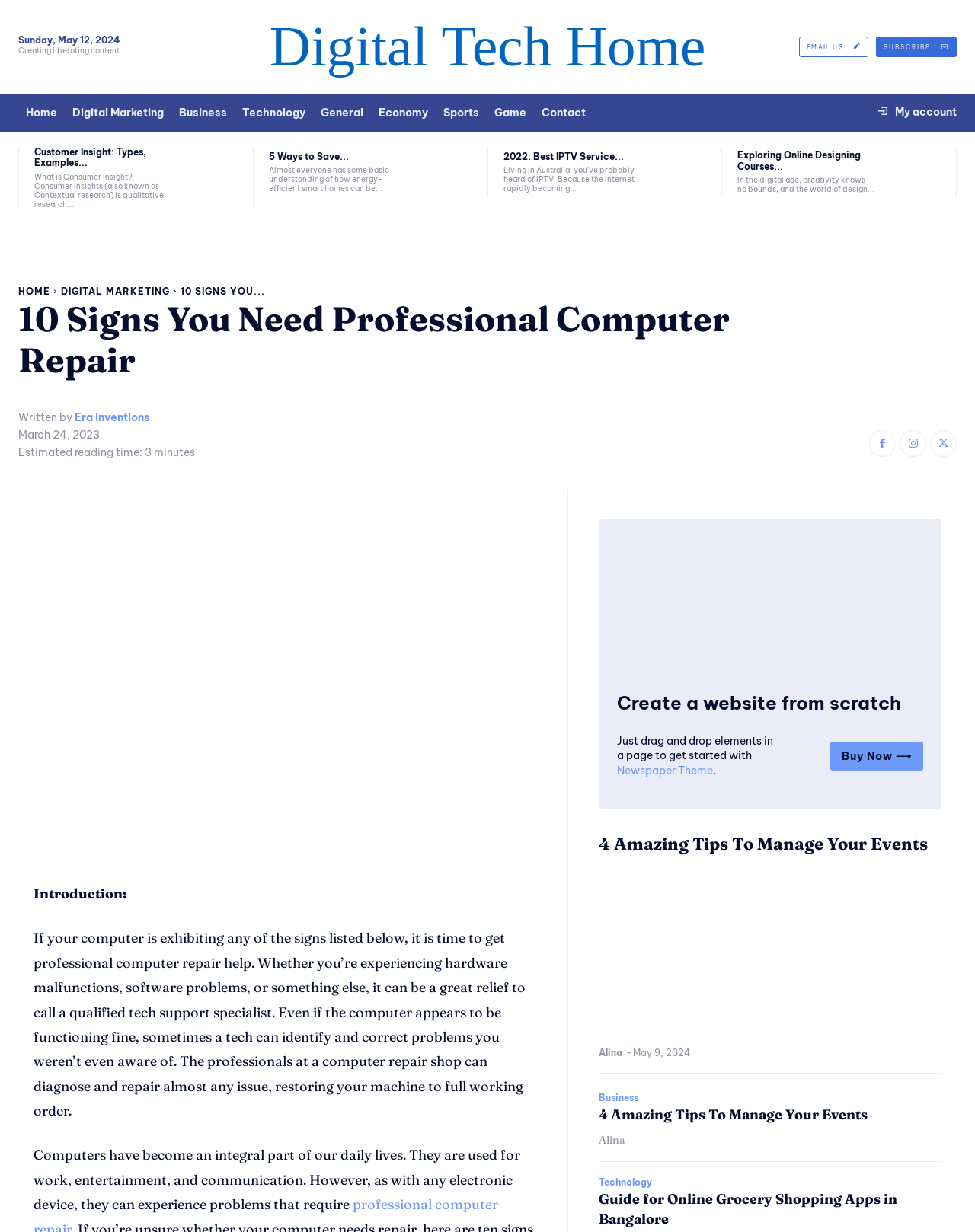Locate the coordinates of the bounding box for the clickable region that fulfills this instruction: "Click on the 'Home' link".

None